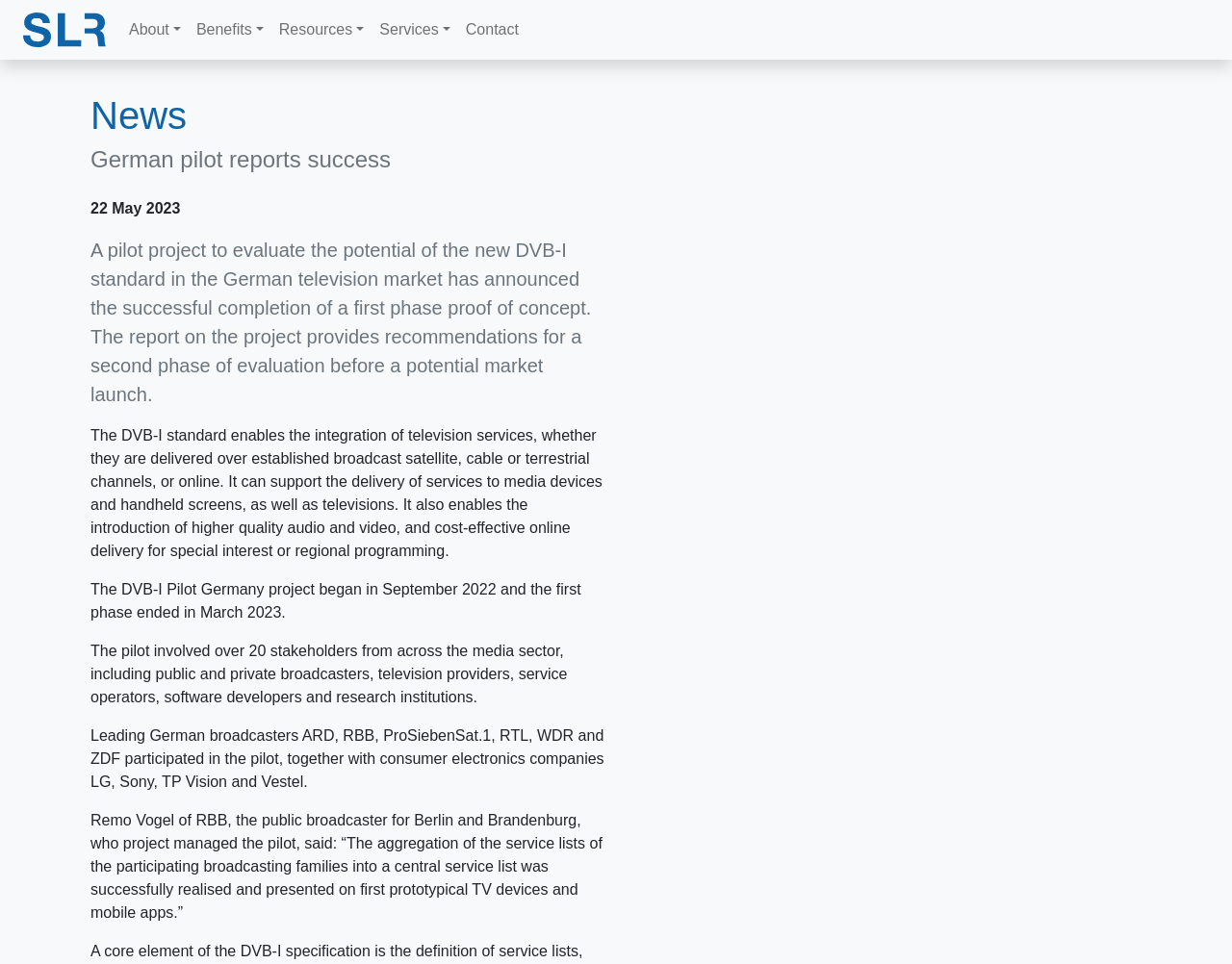Summarize the webpage comprehensively, mentioning all visible components.

The webpage is about the Service List Registry (SLR) and features a news release dated 22 May 2023. At the top left corner, there is an SLR logo image, accompanied by a set of navigation buttons, including "About", "Benefits", "Resources", "Services", and "Contact", which are aligned horizontally. 

Below the navigation buttons, there is a heading "News" followed by a subheading "German pilot reports success". The main content of the news release is divided into four paragraphs, which provide details about a German pilot project that successfully completed a proof of concept using the DVB-I standard. The paragraphs describe the project's objectives, its outcomes, and the participating stakeholders, including leading German broadcasters and consumer electronics companies. 

The text is organized in a single column, with each paragraph positioned below the previous one. There are no images other than the SLR logo at the top left corner. The overall layout is simple and easy to follow, with clear headings and concise text.